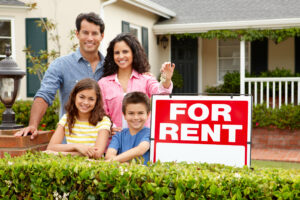Offer a detailed explanation of the image's components.

The image showcases a cheerful family standing in front of a single-family home that is available for rent. The family, composed of two adults and two children, proudly displays a "FOR RENT" sign prominently positioned in the foreground amidst a well-maintained hedgerow. The adults, a father in a casual blue shirt and a mother in a pink blouse, exude warmth and excitement, while the children, a girl in a striped shirt and a boy in a blue shirt, radiate joy. This scene embodies the promise of home and highlights the opportunities available in the Denver rental market, emphasizing the importance of effective rental management for potential landlords and renters alike.